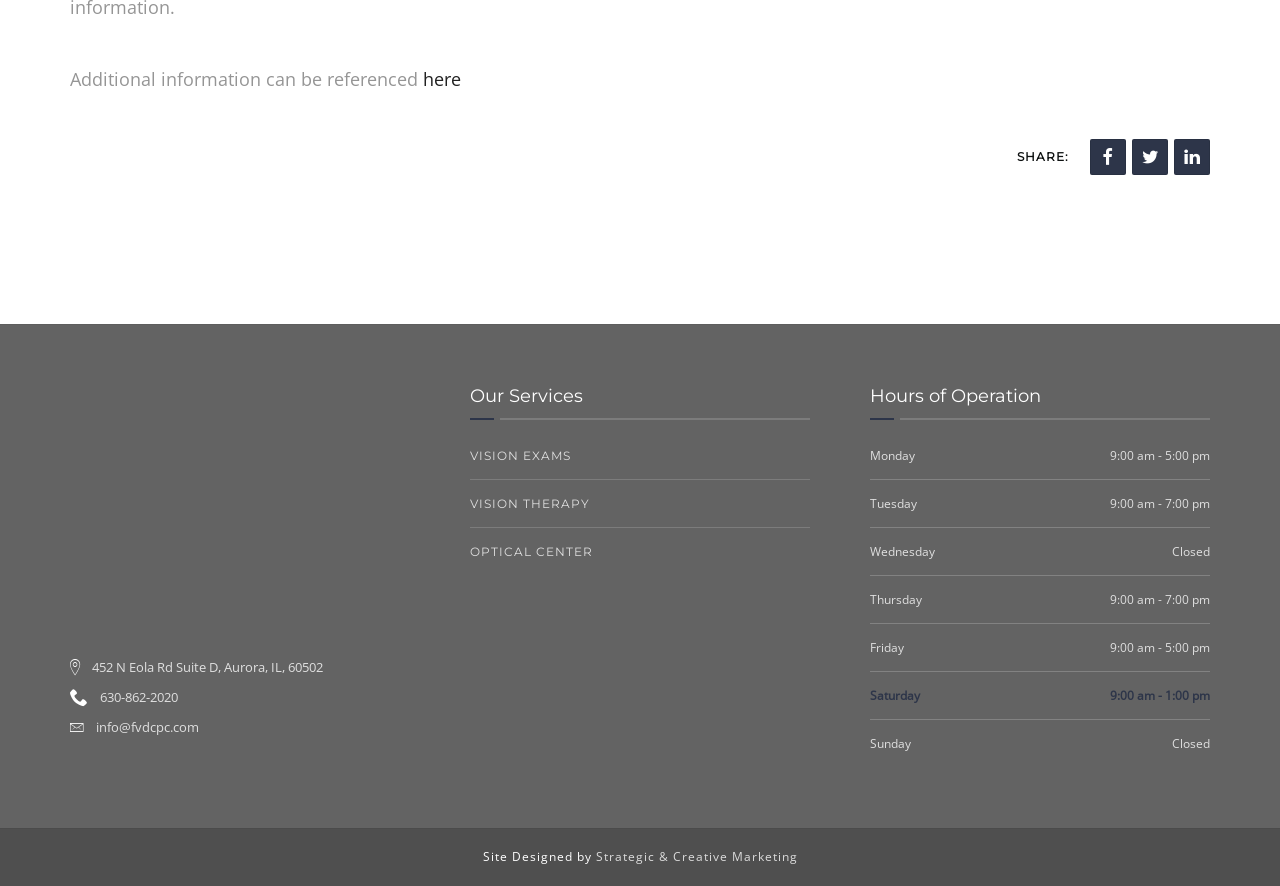What is the phone number of the office?
Provide a well-explained and detailed answer to the question.

I found the phone number by looking at the StaticText element with the text '630-862-2020' which is located within the LayoutTable element.